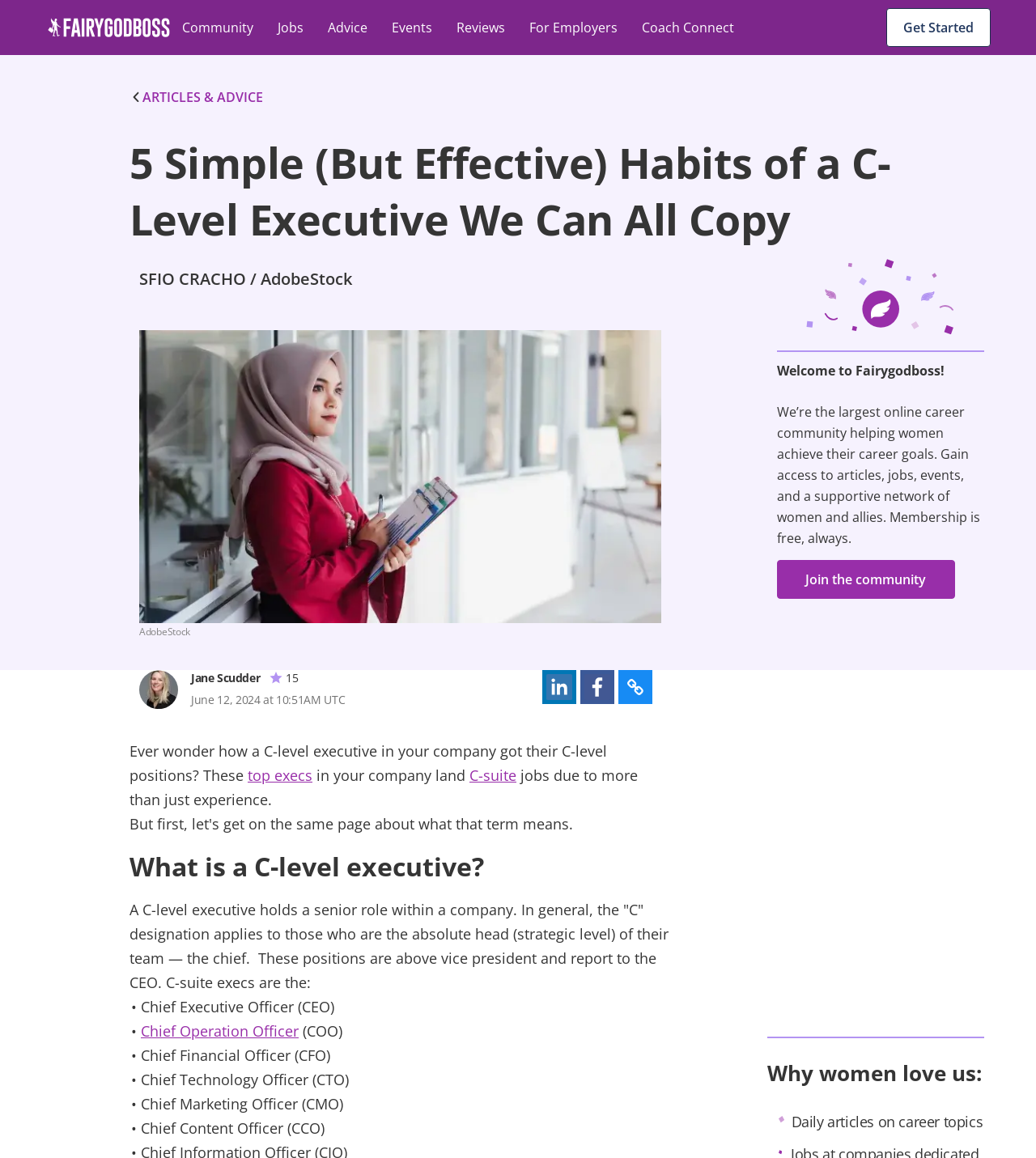Identify the bounding box coordinates necessary to click and complete the given instruction: "Explore the Q&A section".

None